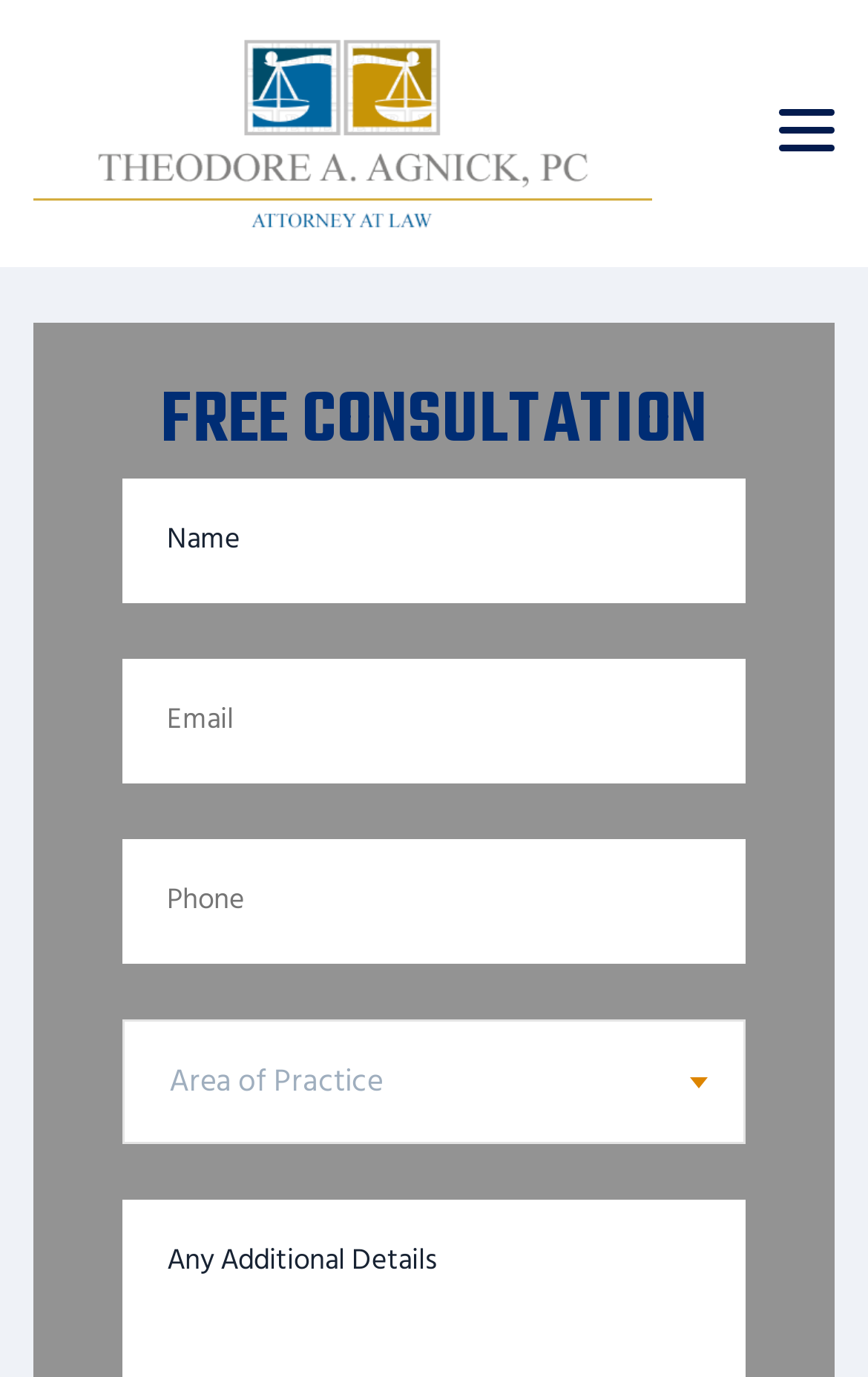Locate the headline of the webpage and generate its content.

Tempe Personal Injury Lawyer